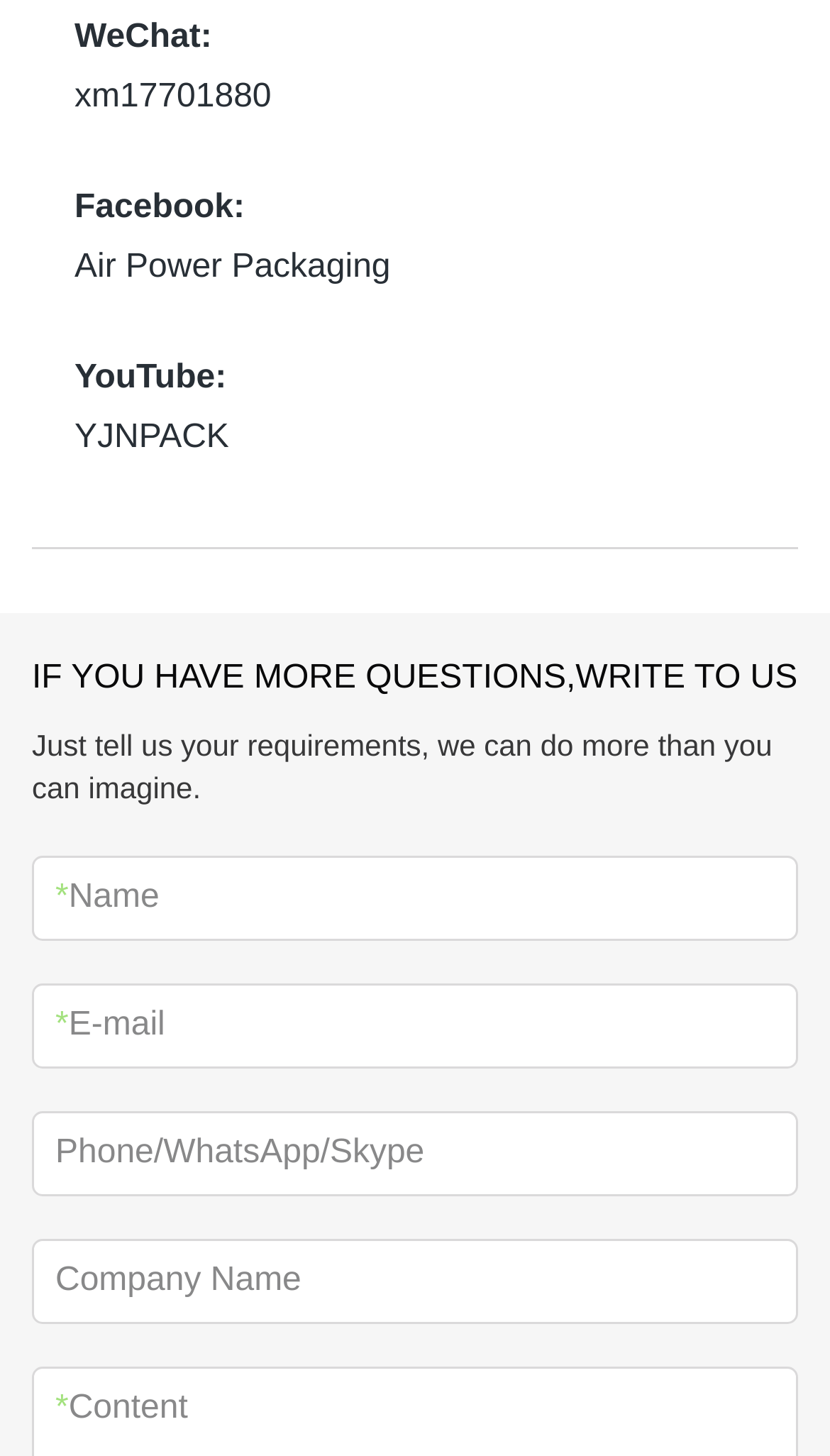What is the purpose of this webpage? Using the information from the screenshot, answer with a single word or phrase.

Contact or inquiry